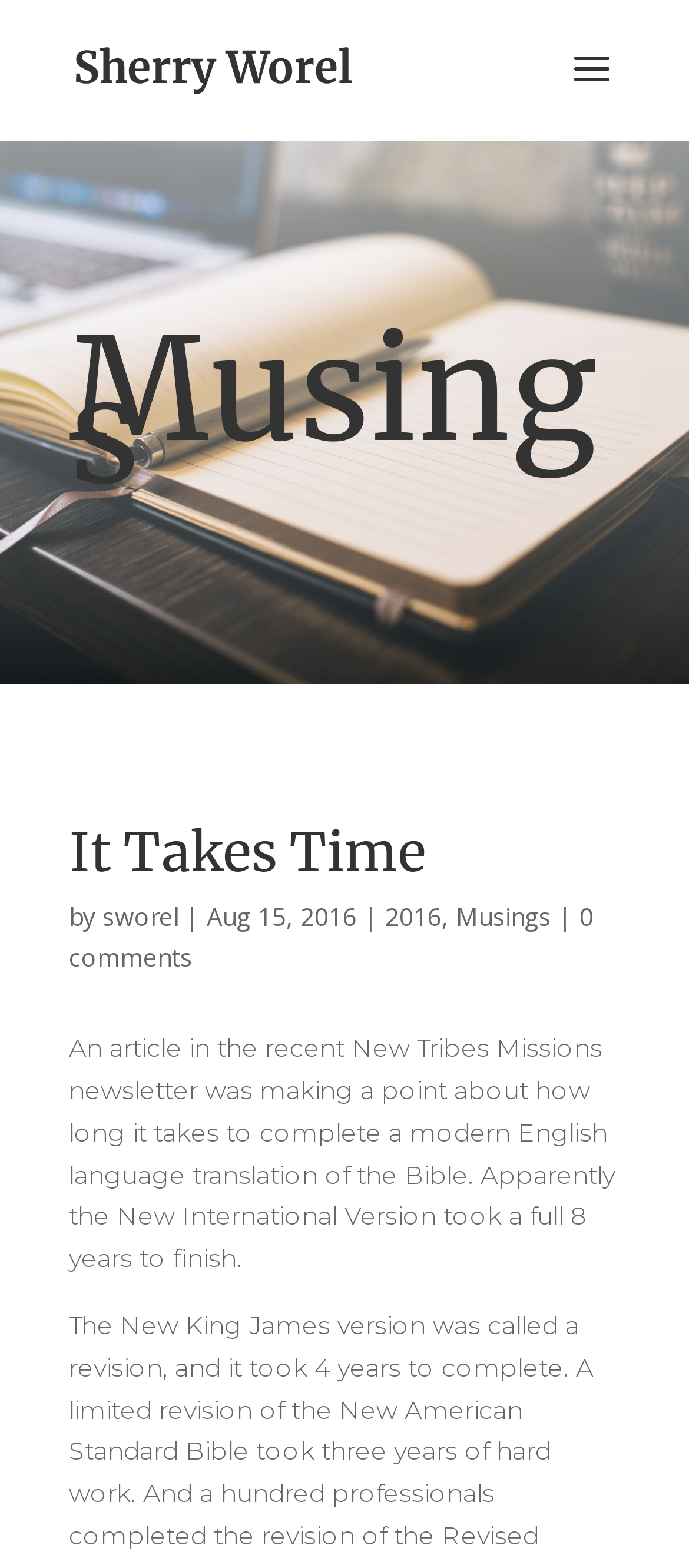Examine the screenshot and answer the question in as much detail as possible: How long did it take to finish the New International Version?

I found the answer by reading the text 'Apparently the New International Version took a full 8 years to finish.' which is part of the article.